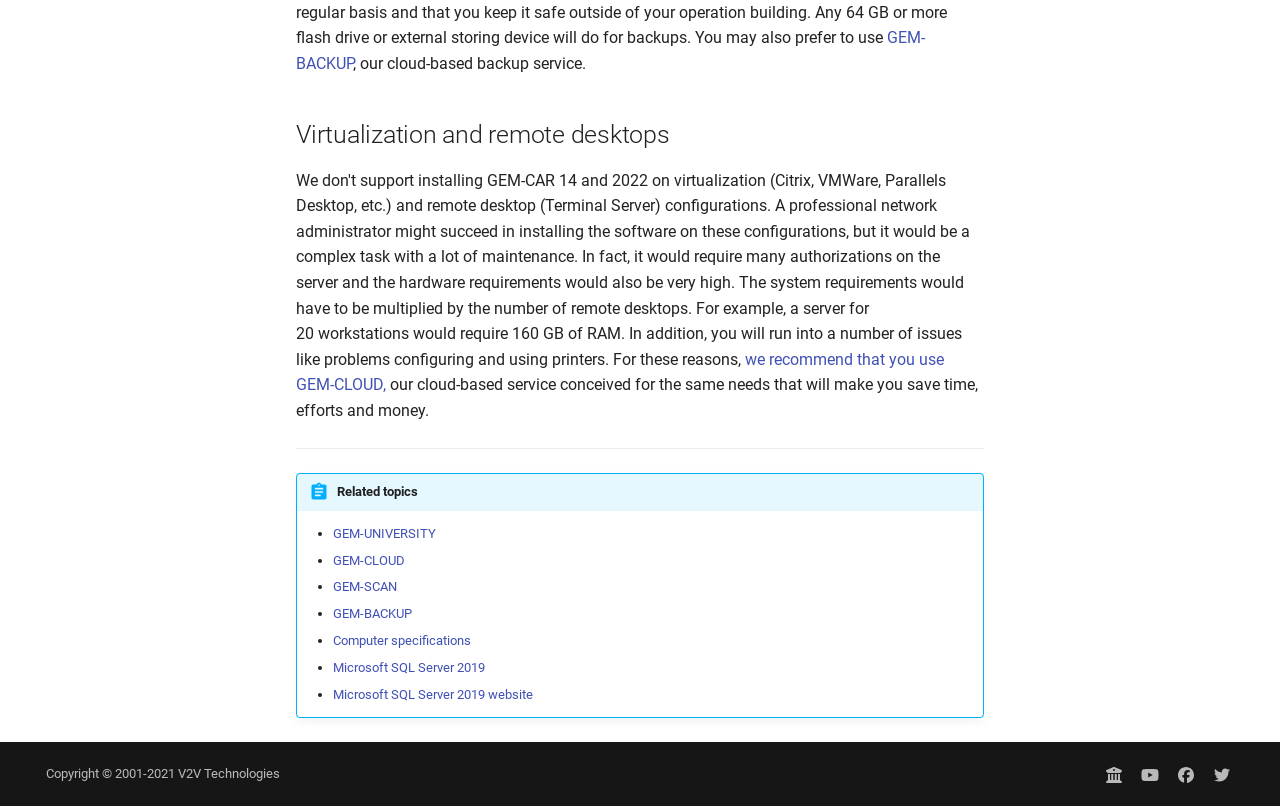Determine the bounding box coordinates for the element that should be clicked to follow this instruction: "Search for something". The coordinates should be given as four float numbers between 0 and 1, in the format [left, top, right, bottom].

None